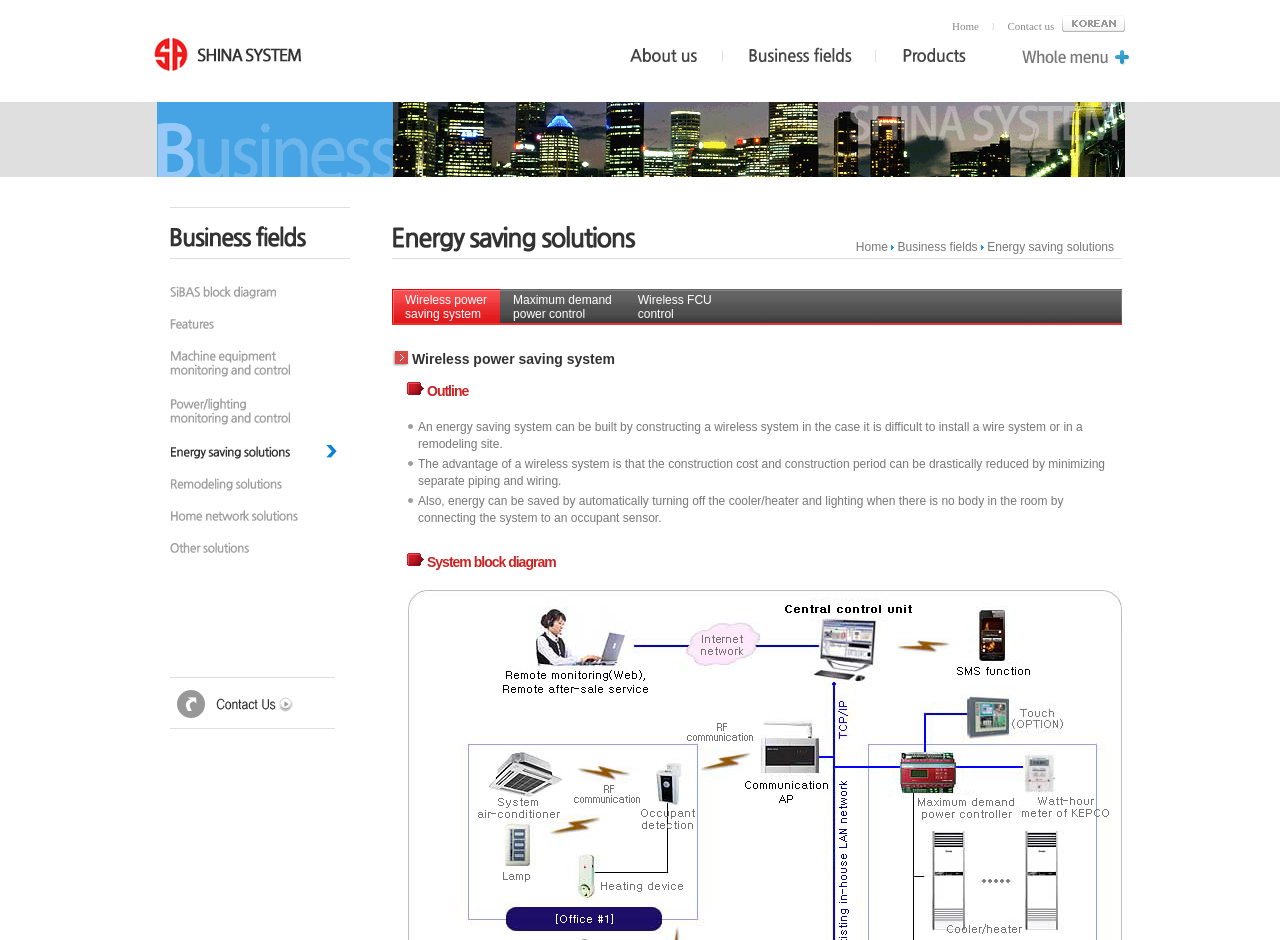Identify the bounding box coordinates of the clickable region necessary to fulfill the following instruction: "Click the 'Home' link". The bounding box coordinates should be four float numbers between 0 and 1, i.e., [left, top, right, bottom].

[0.744, 0.021, 0.765, 0.034]